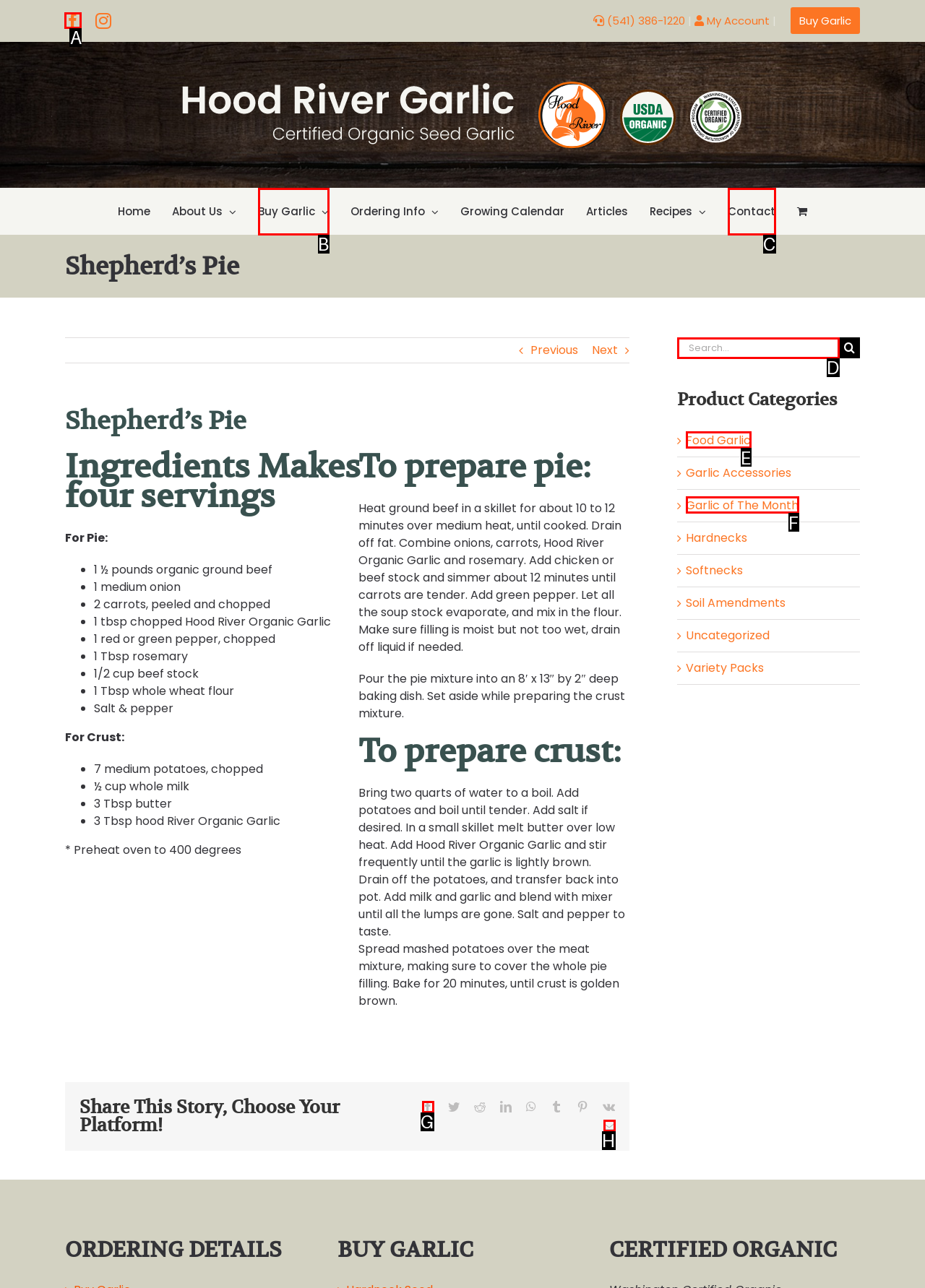Determine the HTML element to be clicked to complete the task: Click on the Facebook link. Answer by giving the letter of the selected option.

A